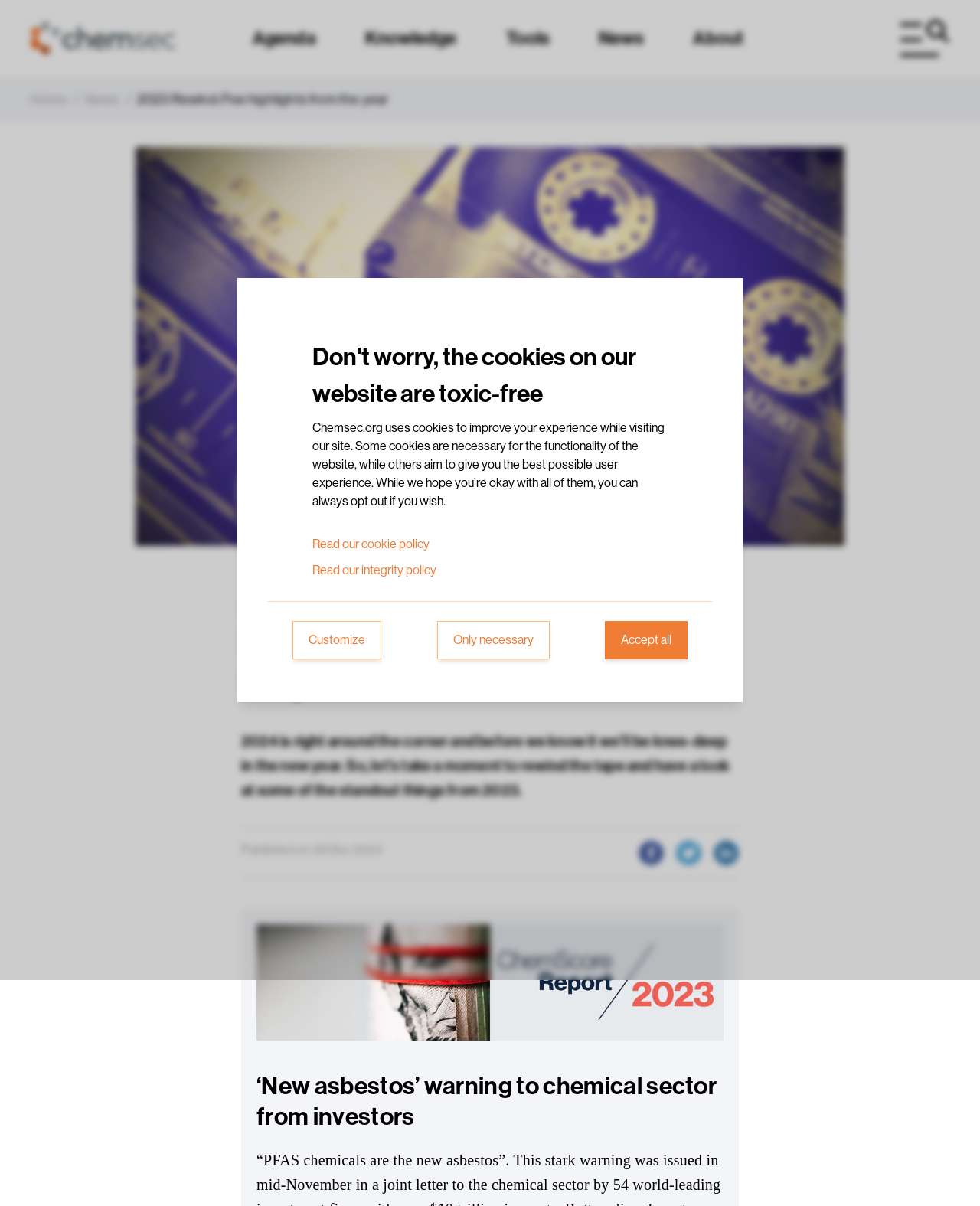Refer to the image and offer a detailed explanation in response to the question: How many main navigation links are there?

The main navigation links can be found at the top of the webpage. There are five links: 'Agenda', 'Knowledge', 'Tools', 'News', and 'About'. These links are located horizontally next to each other, indicating that they are the main navigation links.